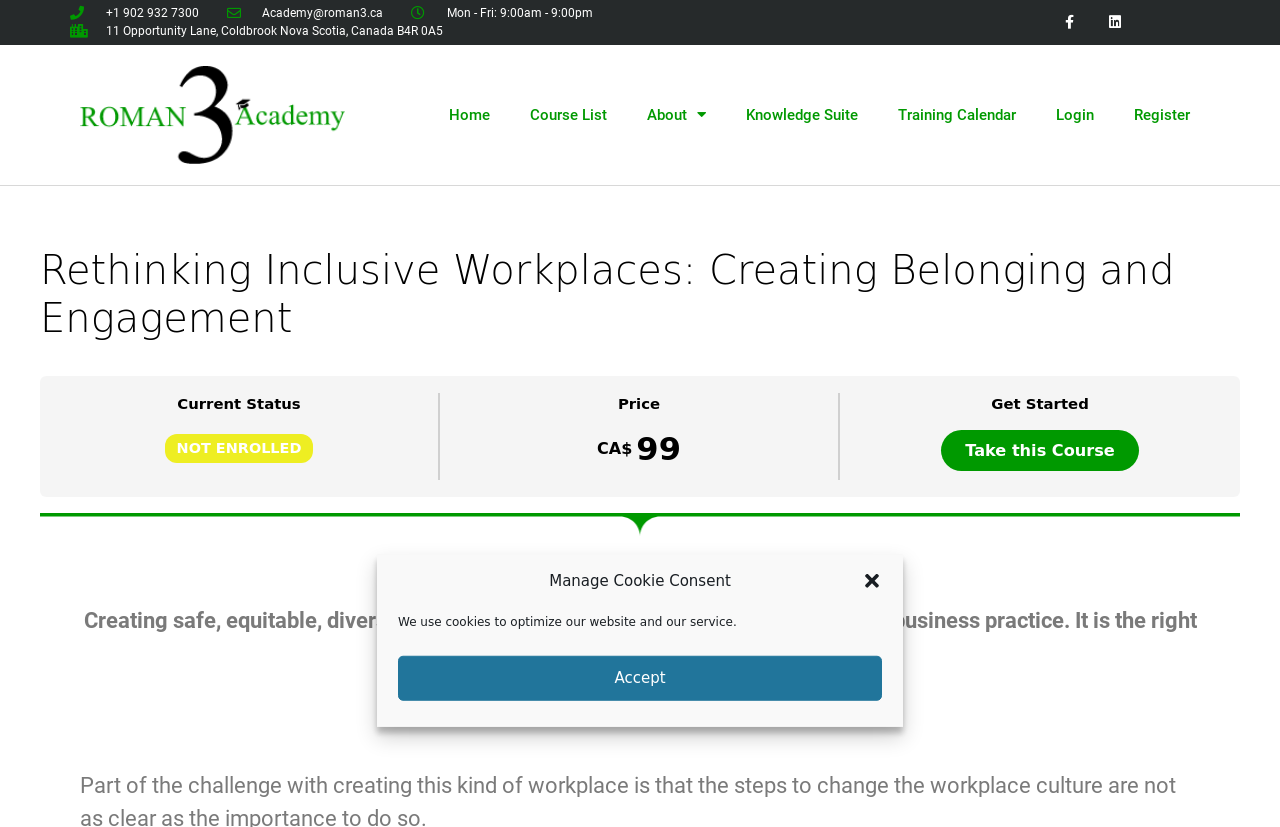Offer an in-depth caption of the entire webpage.

This webpage appears to be a course enrollment page, specifically for a course titled "Rethinking Inclusive Workplaces: Creating Belonging and Engagement". At the top of the page, there is a header section with a series of links, including "Home", "Course List", "About", "Knowledge Suite", "Training Calendar", "Login", and "Register". 

Below the header section, there is a prominent heading with the course title. To the right of the course title, there is a section displaying the current status of the course, which is "NOT ENROLLED", along with the price of the course, "CA$99". 

There is a call-to-action button "Take this Course" below the course details. Above this section, there is a dialog box for managing cookie consent, which includes a message about the use of cookies, an "Accept" button, and a "Close dialog" button.

In the top-left corner of the page, there is a section with contact information, including a phone number, email address, business hours, and a physical address.